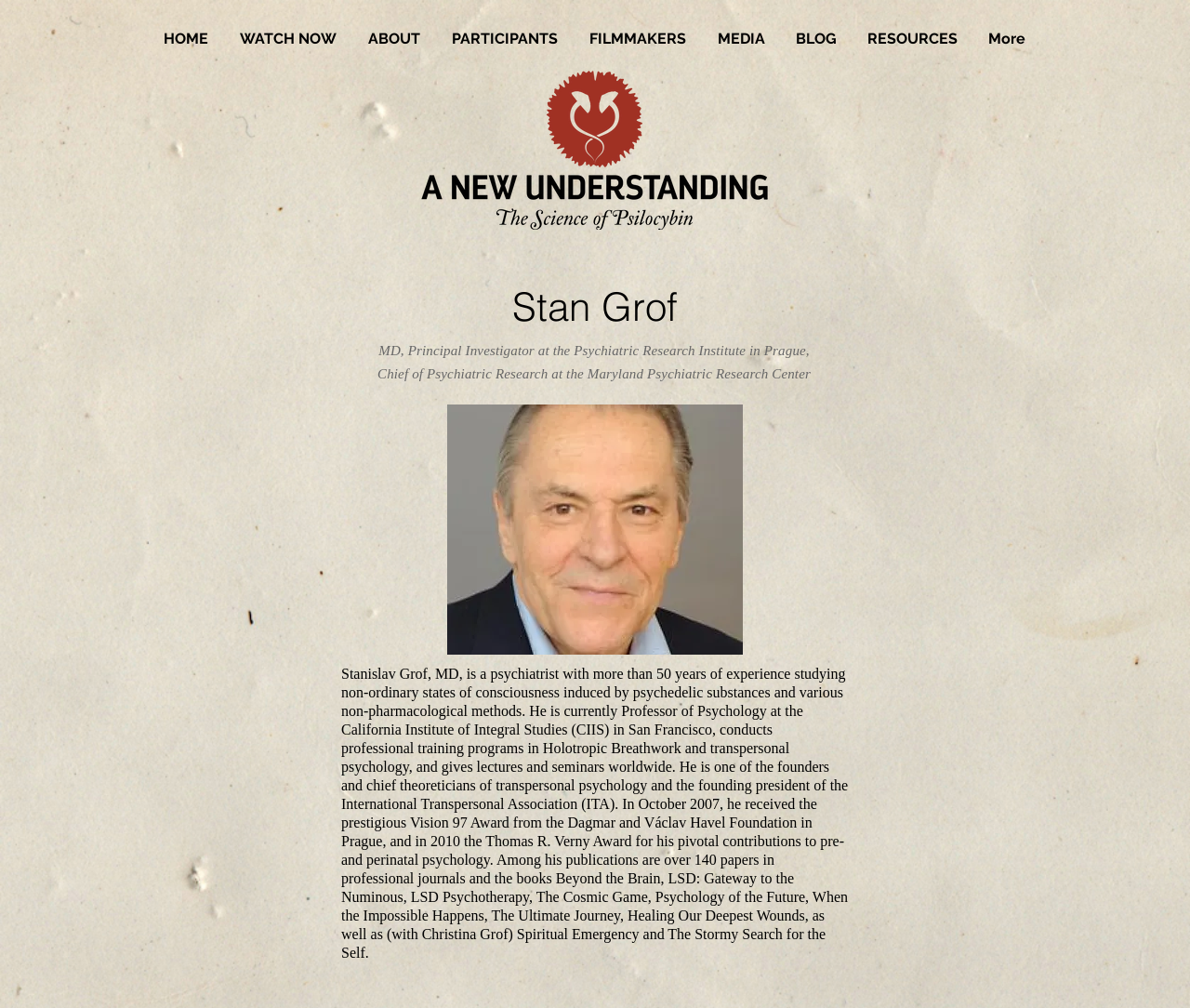Give an extensive and precise description of the webpage.

The webpage is about Stan Grof, a psychiatrist with over 50 years of experience studying non-ordinary states of consciousness. At the top of the page, there is a navigation menu with links to various sections of the website, including "HOME", "ABOUT", "PARTICIPANTS", "FILMMAKERS", "MEDIA", "BLOG", and "RESOURCES". To the right of the navigation menu, there is a logo of "anu_logo.png" with an alternative text "ANU LOGO".

Below the navigation menu, there is a main section that takes up most of the page. In this section, there is a heading that reads "Stan Grof" in a prominent font. Below the heading, there is a brief description of Stan Grof's profession and title. To the right of the description, there is an image of Stan Grof, "SGrof_edited.jpg".

Below the image, there is a lengthy paragraph that provides a detailed biography of Stan Grof, including his experience, education, and publications. The biography is divided into several lines of text, making it easy to read.